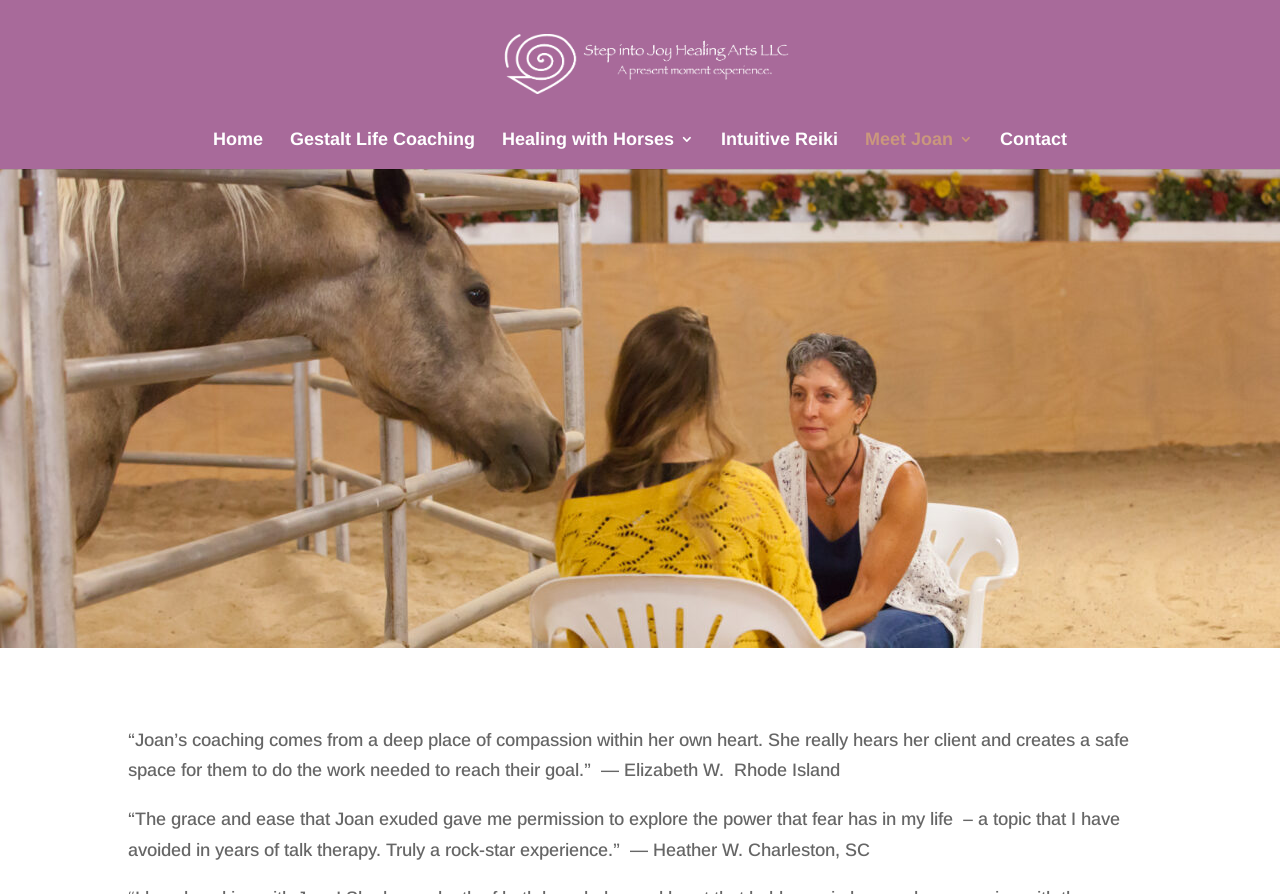What services are offered by the center?
Refer to the image and provide a concise answer in one word or phrase.

Gestalt Life Coaching, Healing with Horses, Intuitive Reiki